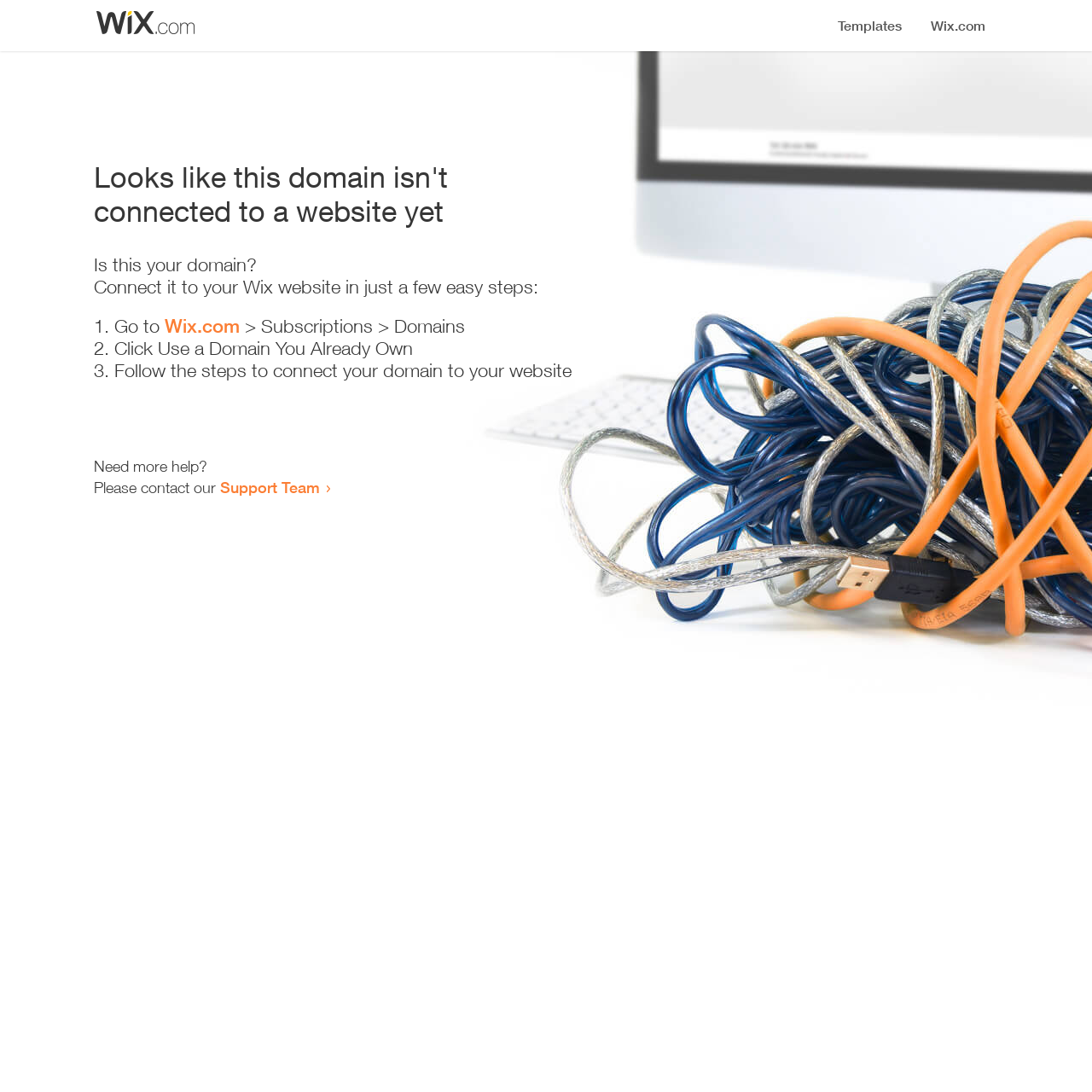Provide a thorough and detailed response to the question by examining the image: 
Who can I contact for more help?

If I need more help, I can contact the Support Team, as indicated by the link 'Support Team' at the bottom of the webpage.